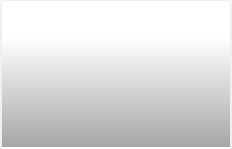Provide your answer in one word or a succinct phrase for the question: 
What is the focus of the initiative in terms of agricultural development?

Better farming practices